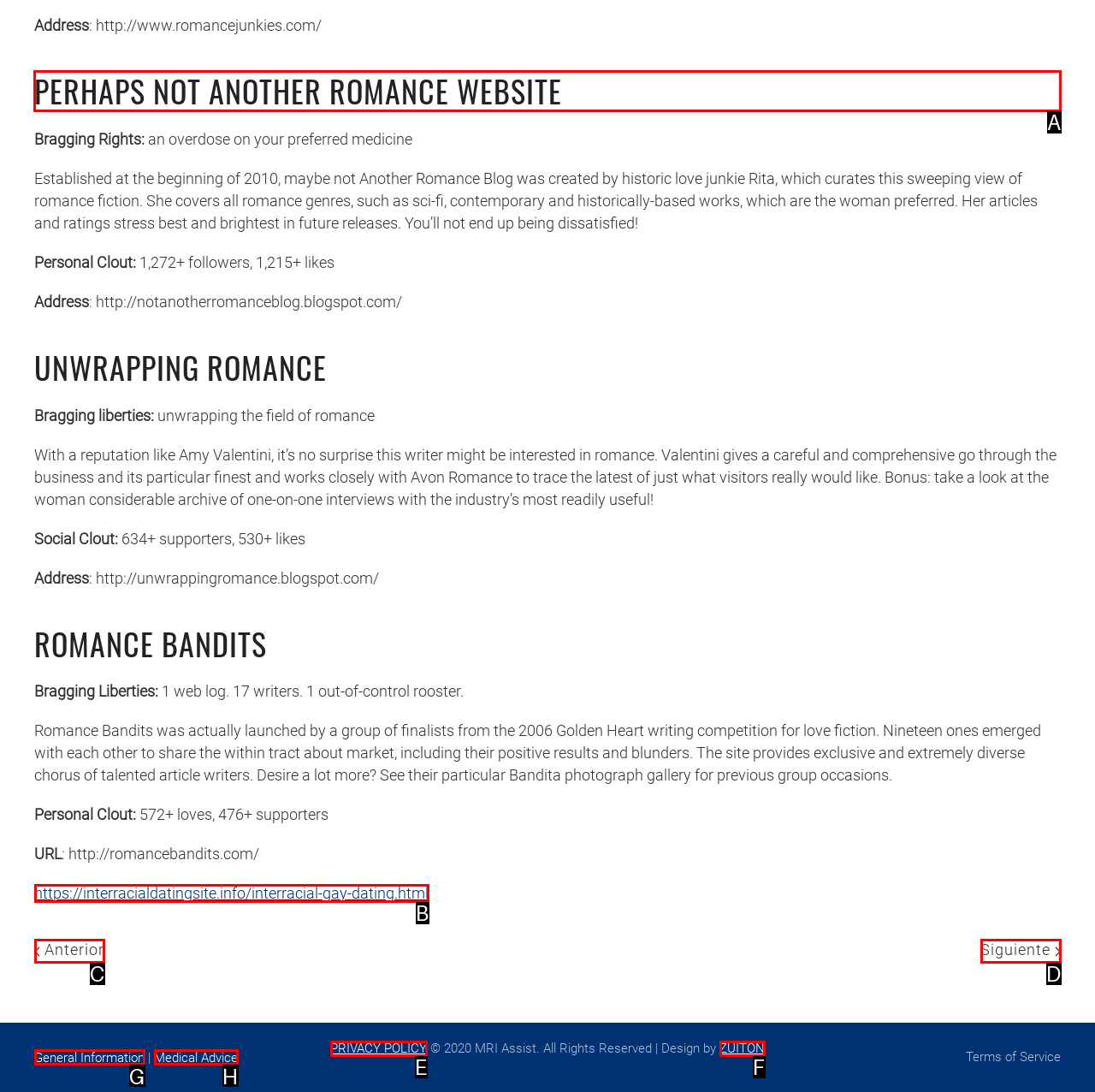To complete the instruction: visit the PERHAPS NOT ANOTHER ROMANCE WEBSITE blog, which HTML element should be clicked?
Respond with the option's letter from the provided choices.

A